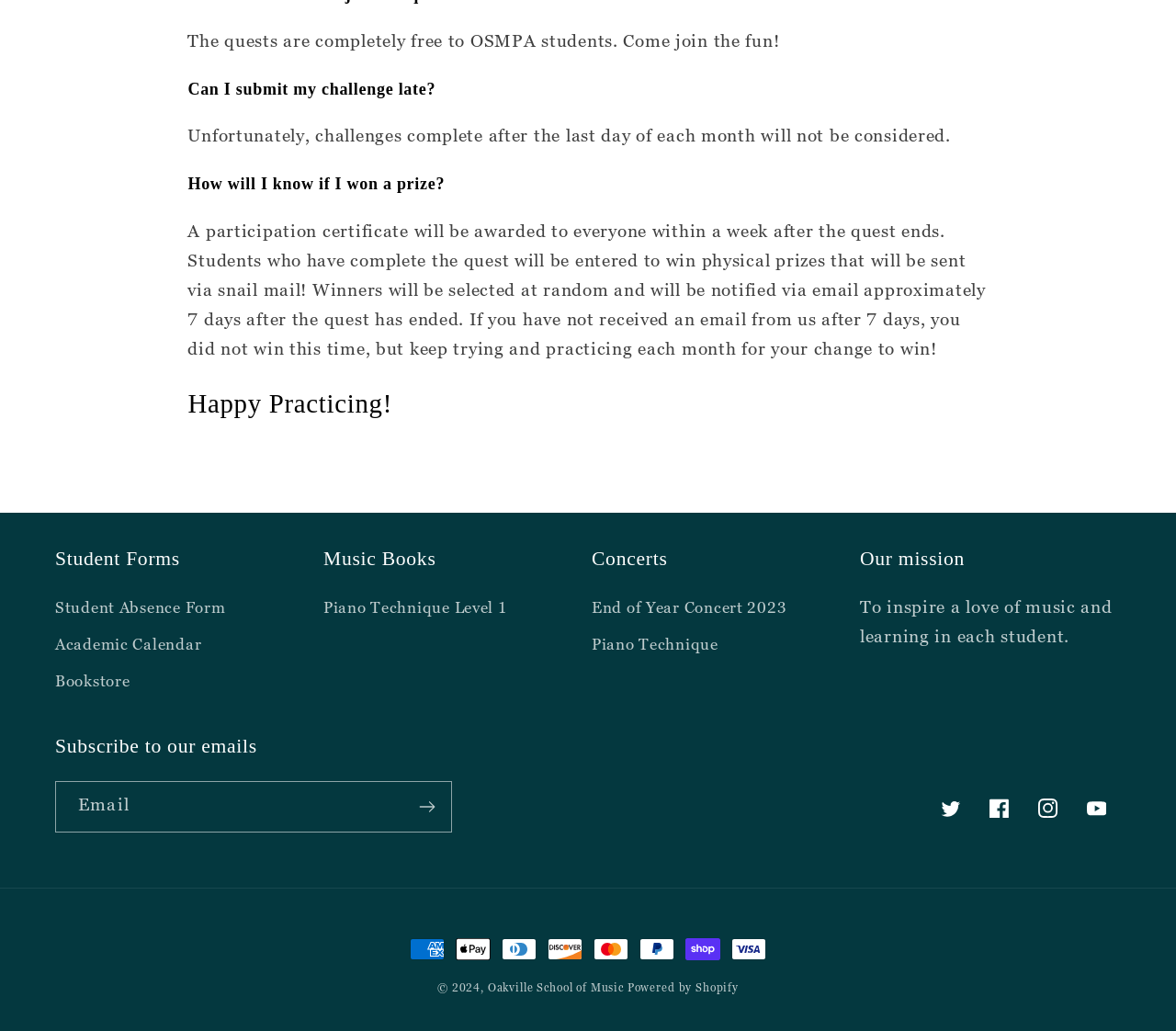Identify the bounding box coordinates of the element to click to follow this instruction: 'View Piano Technique Level 1'. Ensure the coordinates are four float values between 0 and 1, provided as [left, top, right, bottom].

[0.275, 0.577, 0.432, 0.608]